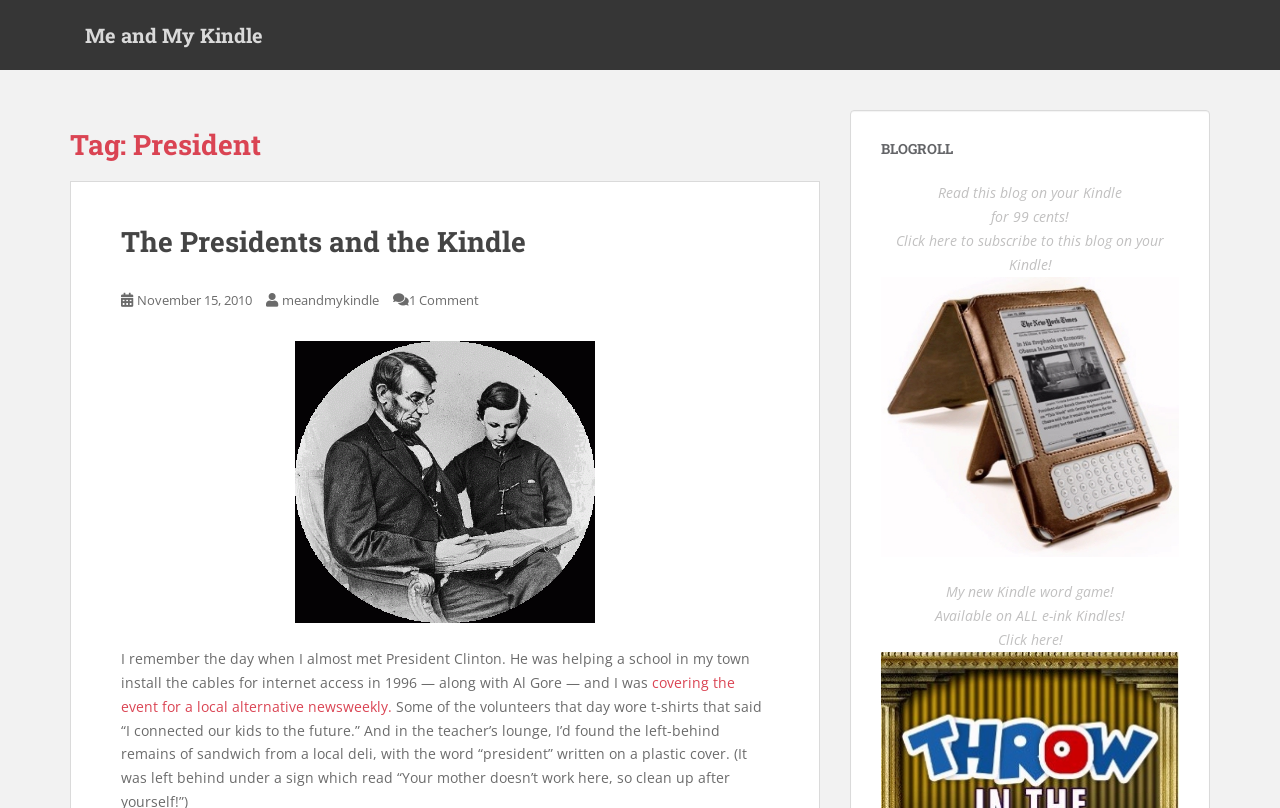Predict the bounding box coordinates of the area that should be clicked to accomplish the following instruction: "Play the new Kindle word game". The bounding box coordinates should consist of four float numbers between 0 and 1, i.e., [left, top, right, bottom].

[0.688, 0.721, 0.921, 0.999]